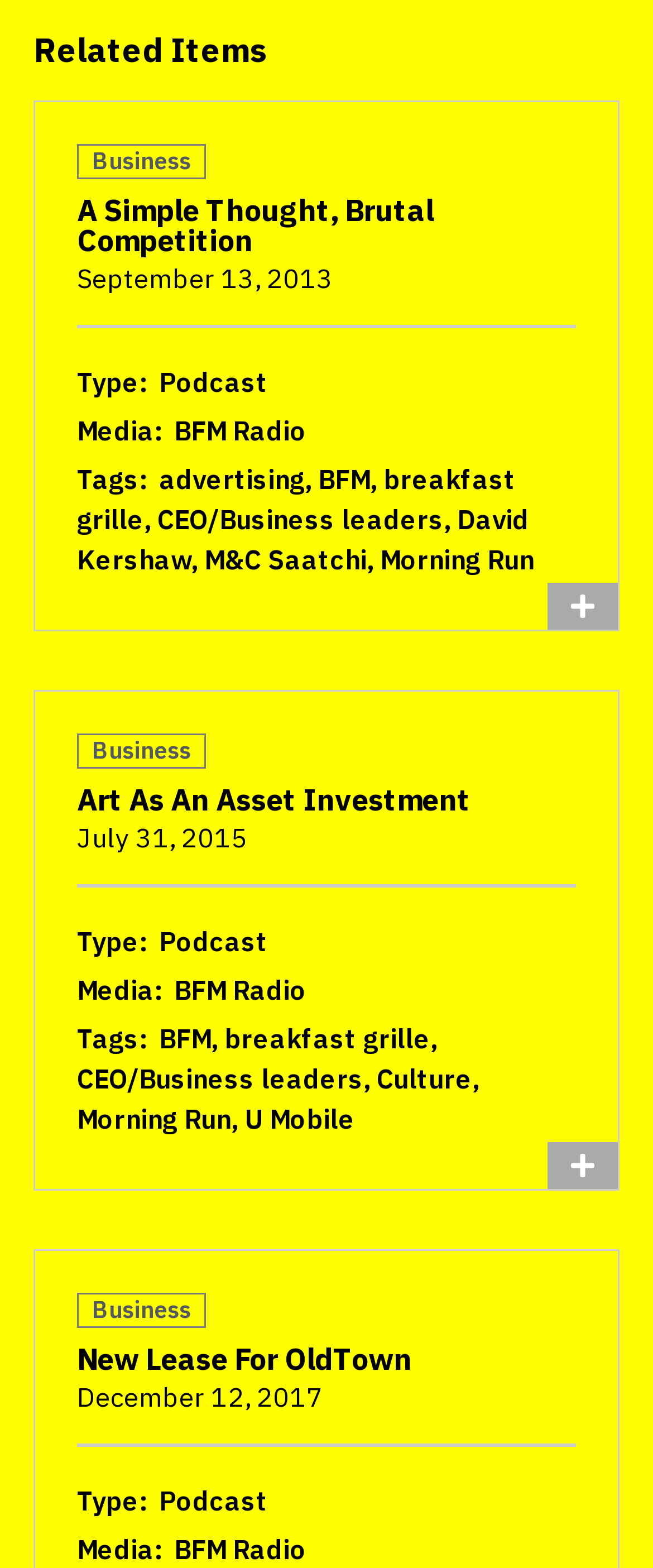What are the tags of the first article?
Please provide a comprehensive answer based on the details in the screenshot.

The first article has a static text element with the text 'Tags: ', followed by several link elements with the texts 'advertising', 'BFM', 'breakfast grille', 'CEO/Business leaders', 'David Kershaw', 'M&C Saatchi', and 'Morning Run', which are the tags of the article.